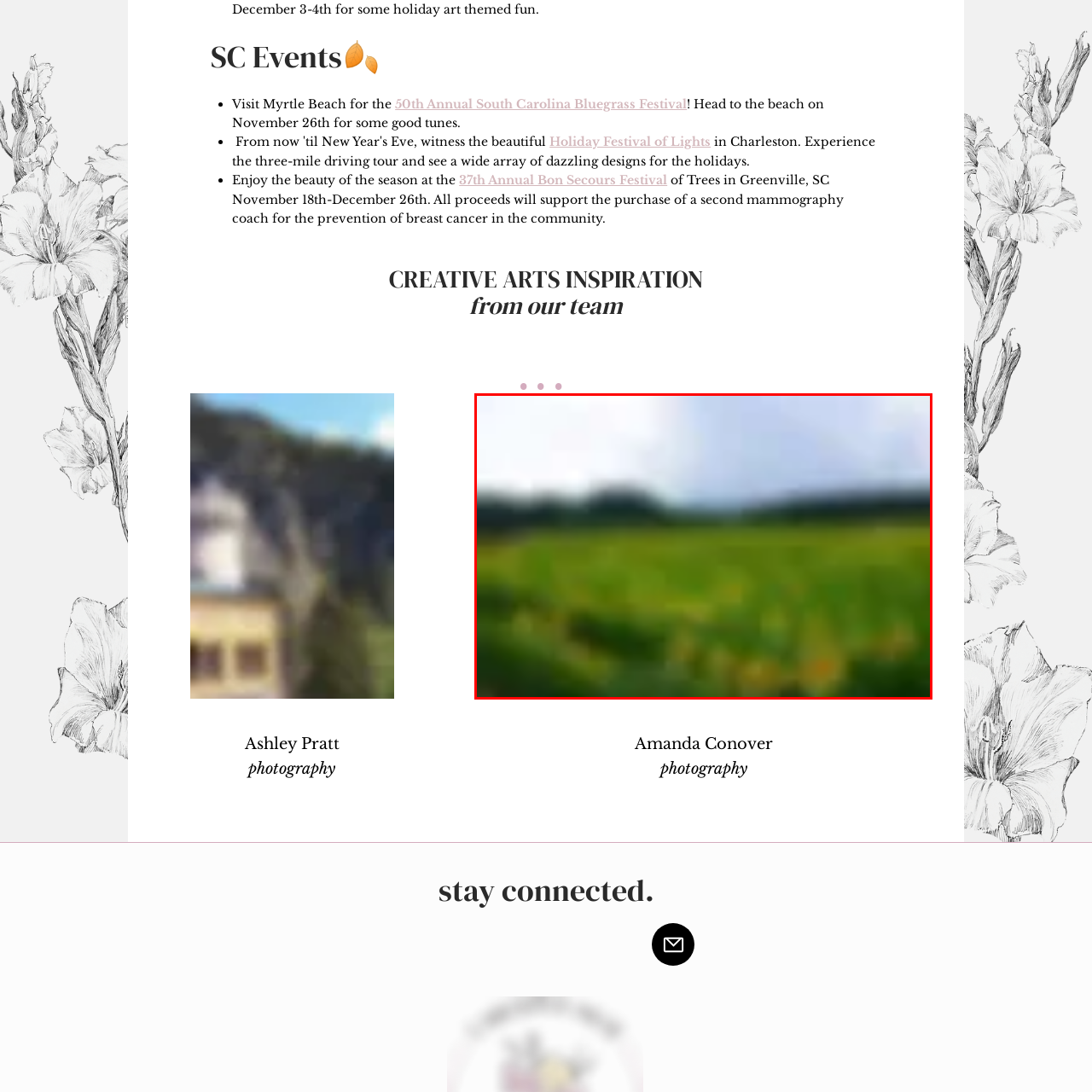Describe fully the image that is contained within the red bounding box.

The image captures a scenic landscape filled with vibrant sunflowers spread across a lush green field under a partially cloudy sky. The gentle rolling hills in the background add depth to the scene, enhancing the feeling of tranquility and natural beauty. Sunlight filters through the clouds, casting a soft glow on the sunflower petals, creating a stunning contrast against the verdant backdrop. This picturesque setting inspires a sense of peace and joy, inviting viewers to appreciate the beauty of nature and perhaps reminisce about the warmth of sunny days spent outdoors.